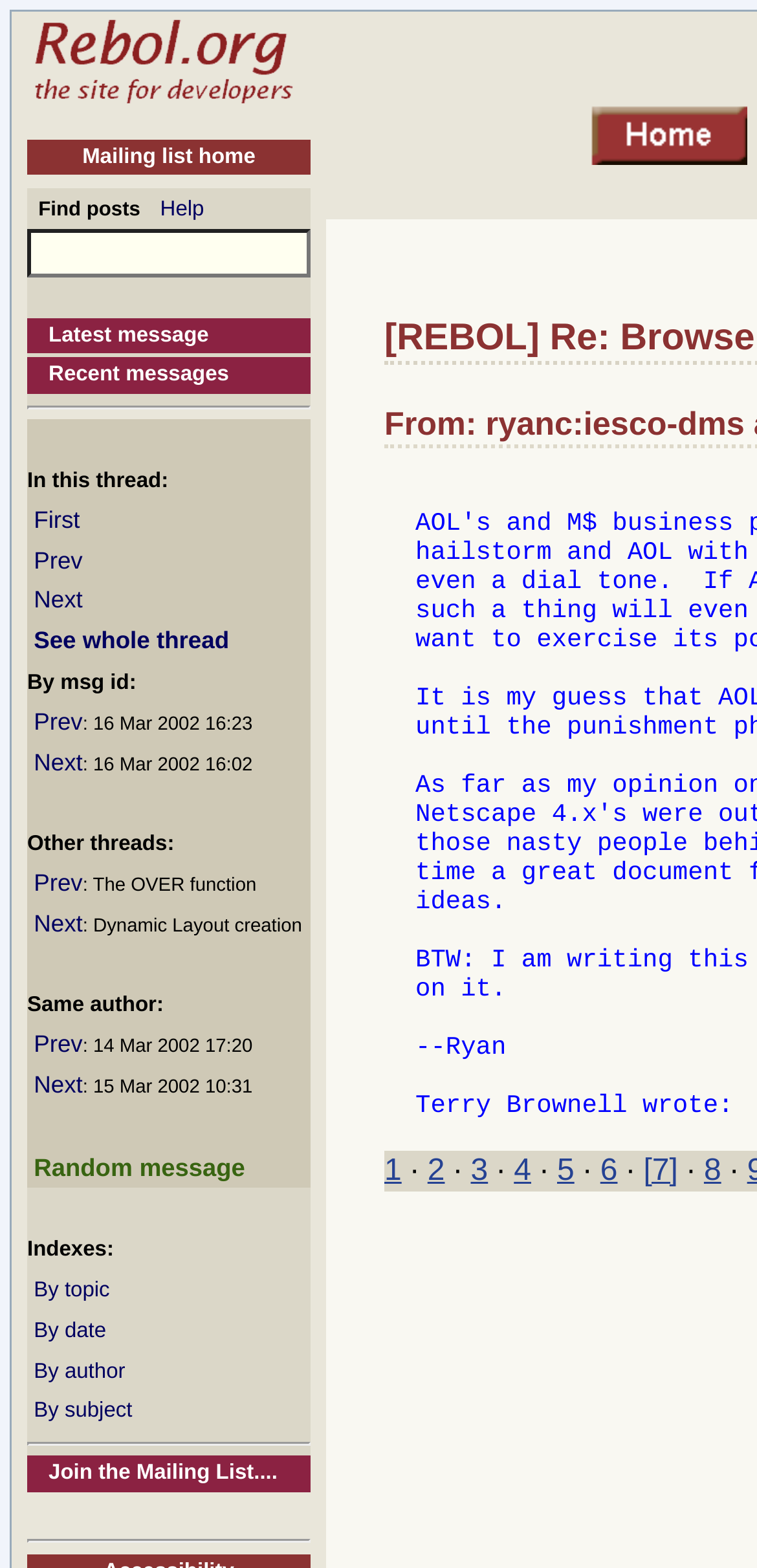Determine the bounding box coordinates of the section to be clicked to follow the instruction: "Go to the latest message". The coordinates should be given as four float numbers between 0 and 1, formatted as [left, top, right, bottom].

[0.036, 0.203, 0.41, 0.226]